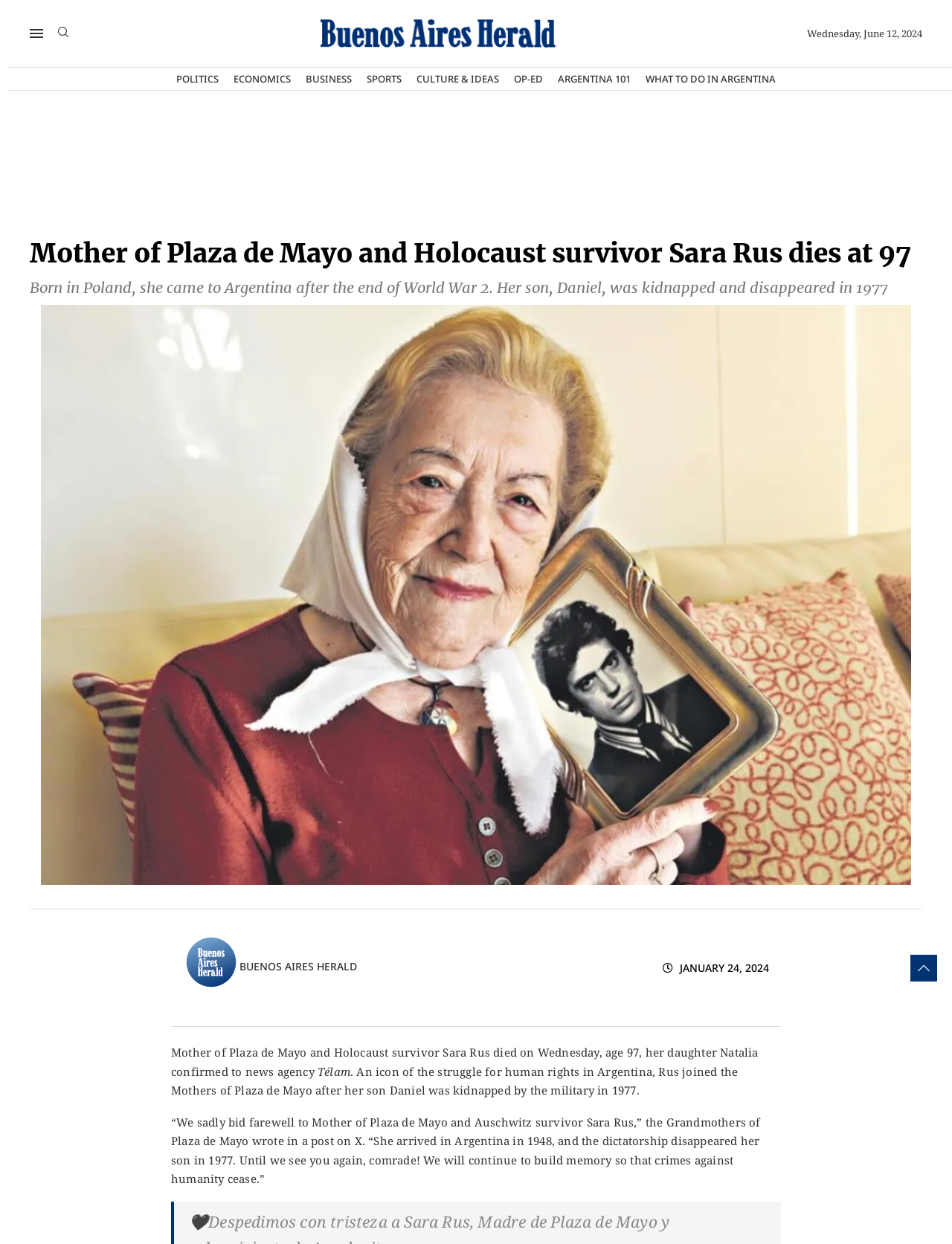Produce an elaborate caption capturing the essence of the webpage.

The webpage is an article about Sara Rus, a Mother of Plaza de Mayo and Holocaust survivor who passed away at the age of 97. At the top left corner, there are three links: "Open Menu", "Search", and "Buenos Aires Herald", accompanied by a small image of the Buenos Aires Herald logo. To the right of these links, the current date, "Wednesday, June 12, 2024", is displayed.

Below these elements, there are eight category links: "POLITICS", "ECONOMICS", "BUSINESS", "SPORTS", "CULTURE & IDEAS", "OP-ED", "ARGENTINA 101", and "WHAT TO DO IN ARGENTINA", arranged horizontally across the page.

The main article begins with a heading that spans almost the entire width of the page, stating "Mother of Plaza de Mayo and Holocaust survivor Sara Rus dies at 97". Below this heading, a subheading provides more information about Sara Rus' life, including her birthplace and the disappearance of her son in 1977.

To the right of the subheading, there is a large image of Sara Rus, credited to HIJOS X account. The image takes up most of the vertical space on the page.

At the bottom of the page, there is a section with a link to "Buenos Aires Herald" and an image of the Buenos Aires Herald logo. Below this, there is a time element displaying "JANUARY 24, 2024". The main article continues with a series of paragraphs describing Sara Rus' life and legacy, including her struggle for human rights in Argentina and her experience as a Holocaust survivor. The text is accompanied by quotes from the Grandmothers of Plaza de Mayo, paying tribute to Sara Rus.